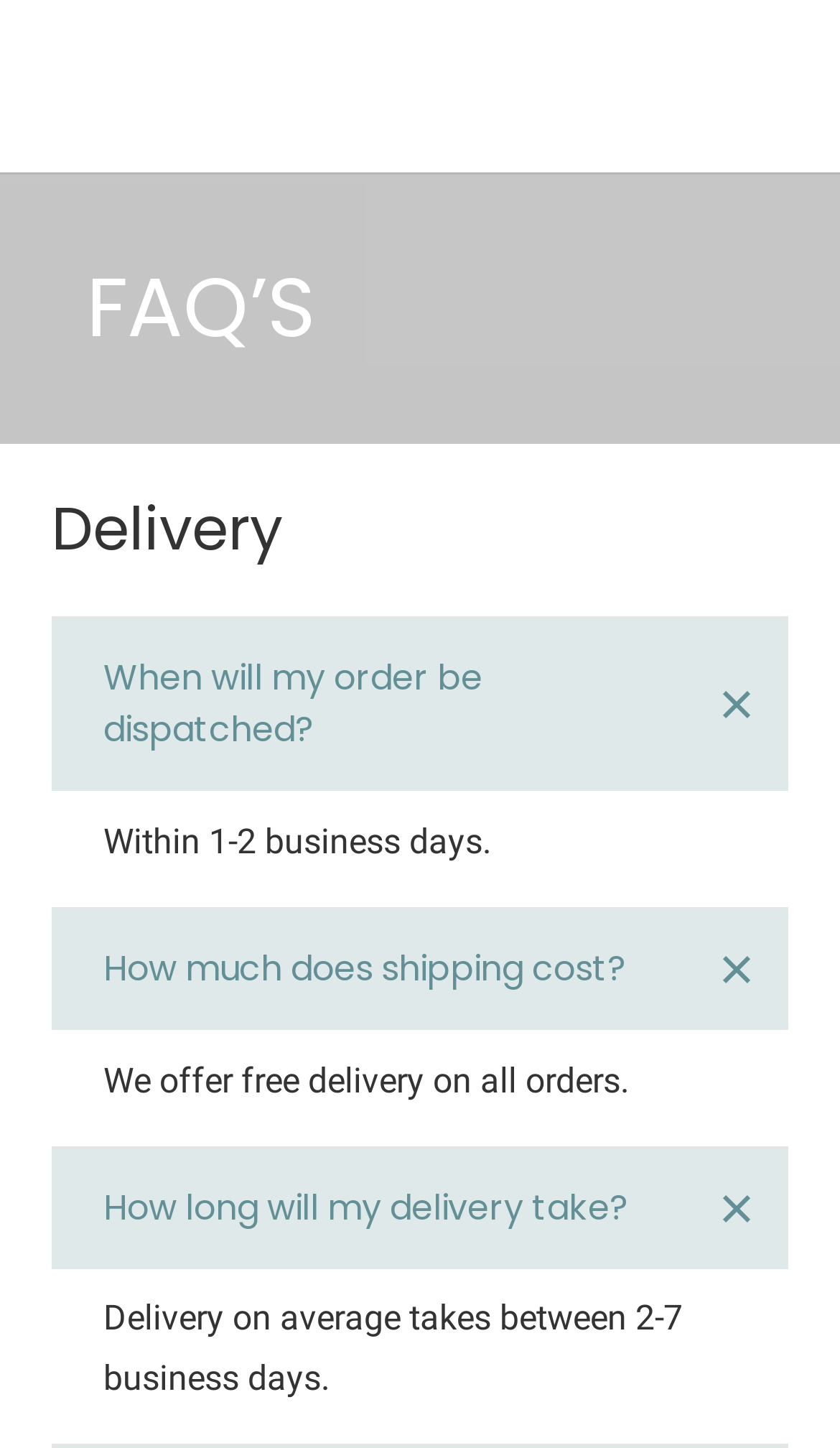What is the typical dispatch time for orders?
From the image, respond using a single word or phrase.

1-2 business days